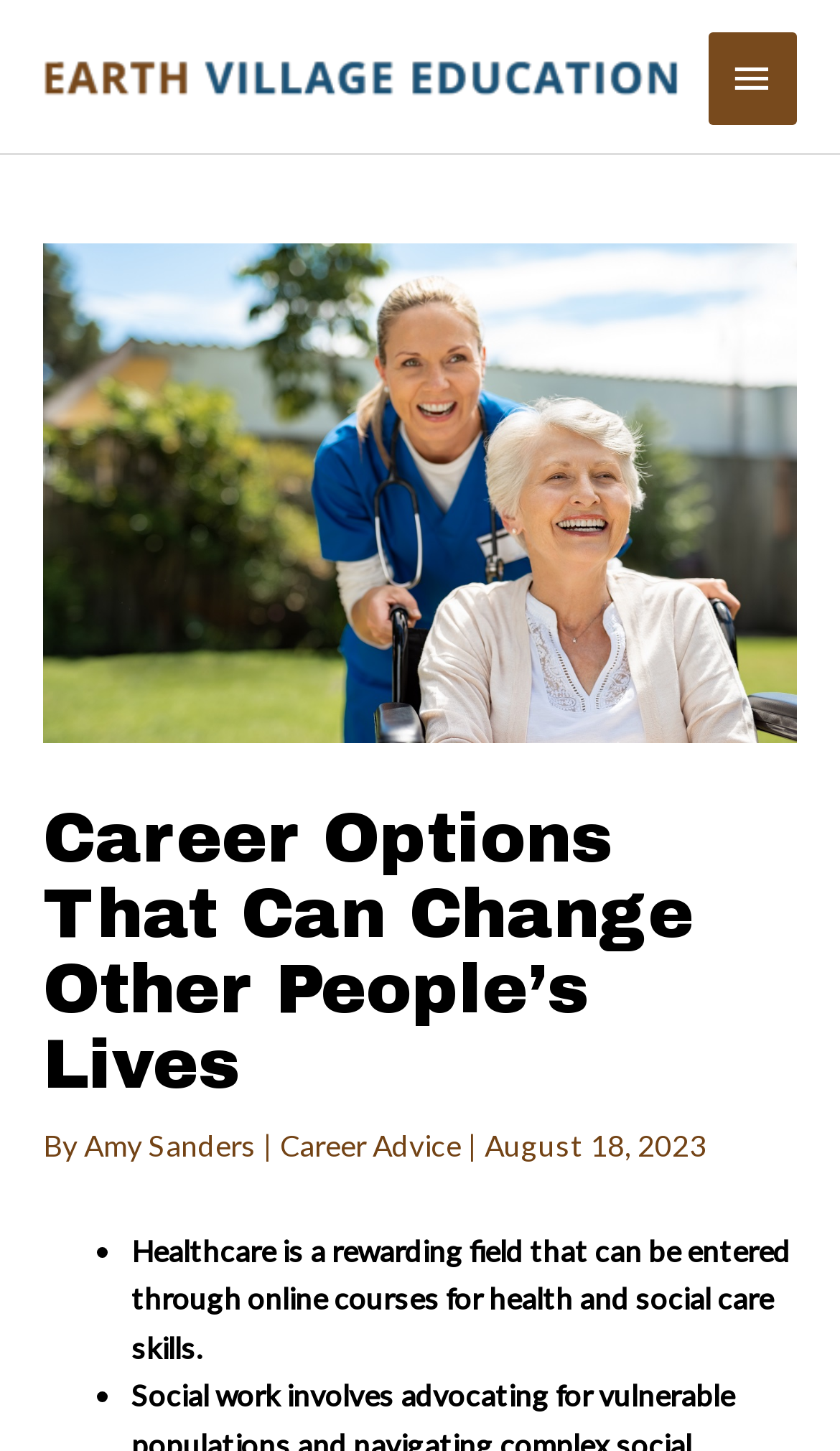What is the field of study mentioned in the webpage?
Based on the screenshot, give a detailed explanation to answer the question.

The webpage mentions 'online courses for health and social care skills' in one of its list items, indicating that health and social care is a field of study or profession being discussed on the webpage.